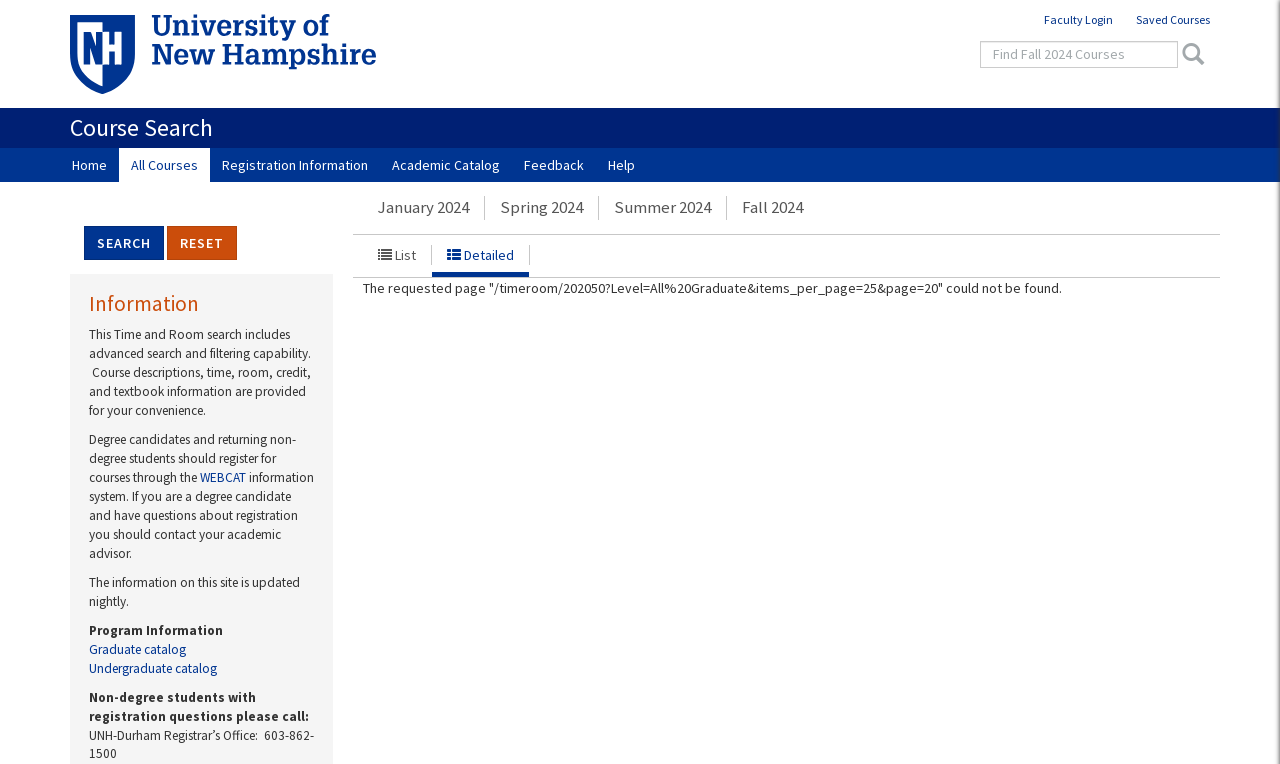Specify the bounding box coordinates of the region I need to click to perform the following instruction: "Go to Course Search page". The coordinates must be four float numbers in the range of 0 to 1, i.e., [left, top, right, bottom].

[0.055, 0.147, 0.166, 0.187]